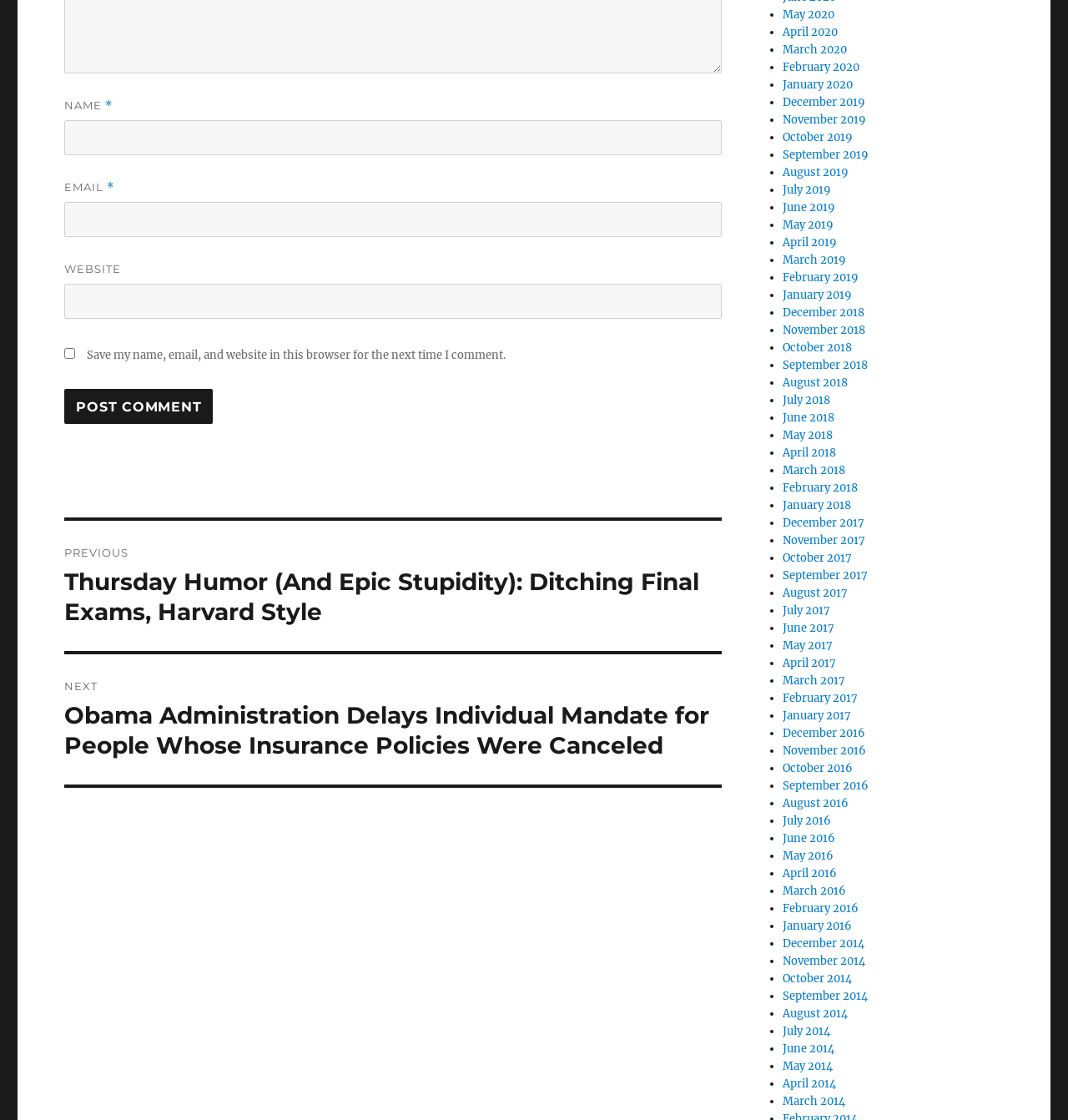What is the purpose of the checkbox?
Based on the image, answer the question with as much detail as possible.

The checkbox is labeled 'Save my name, email, and website in this browser for the next time I comment.' This suggests that its purpose is to save the user's comment information for future use.